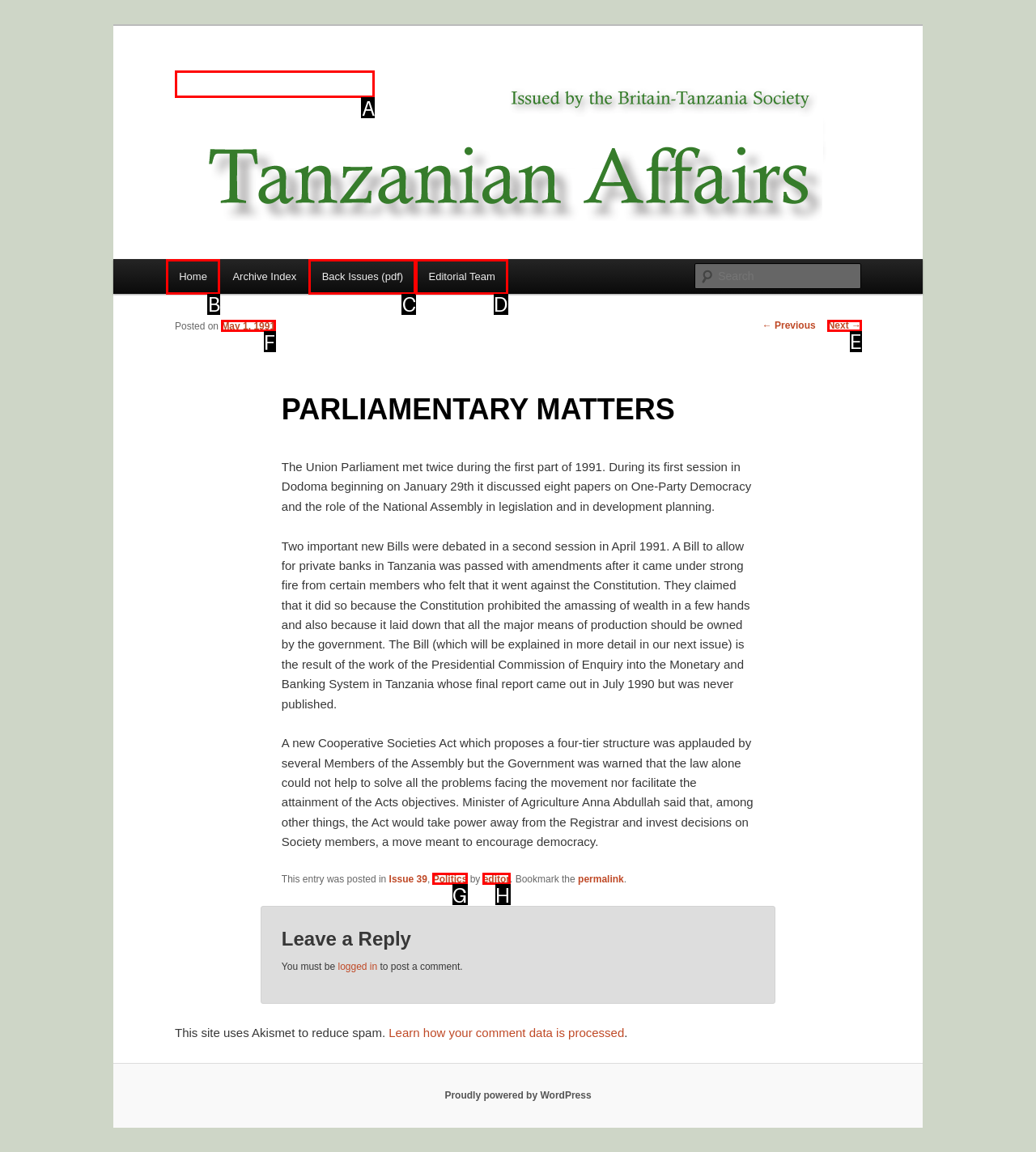Match the description: editor to the correct HTML element. Provide the letter of your choice from the given options.

H